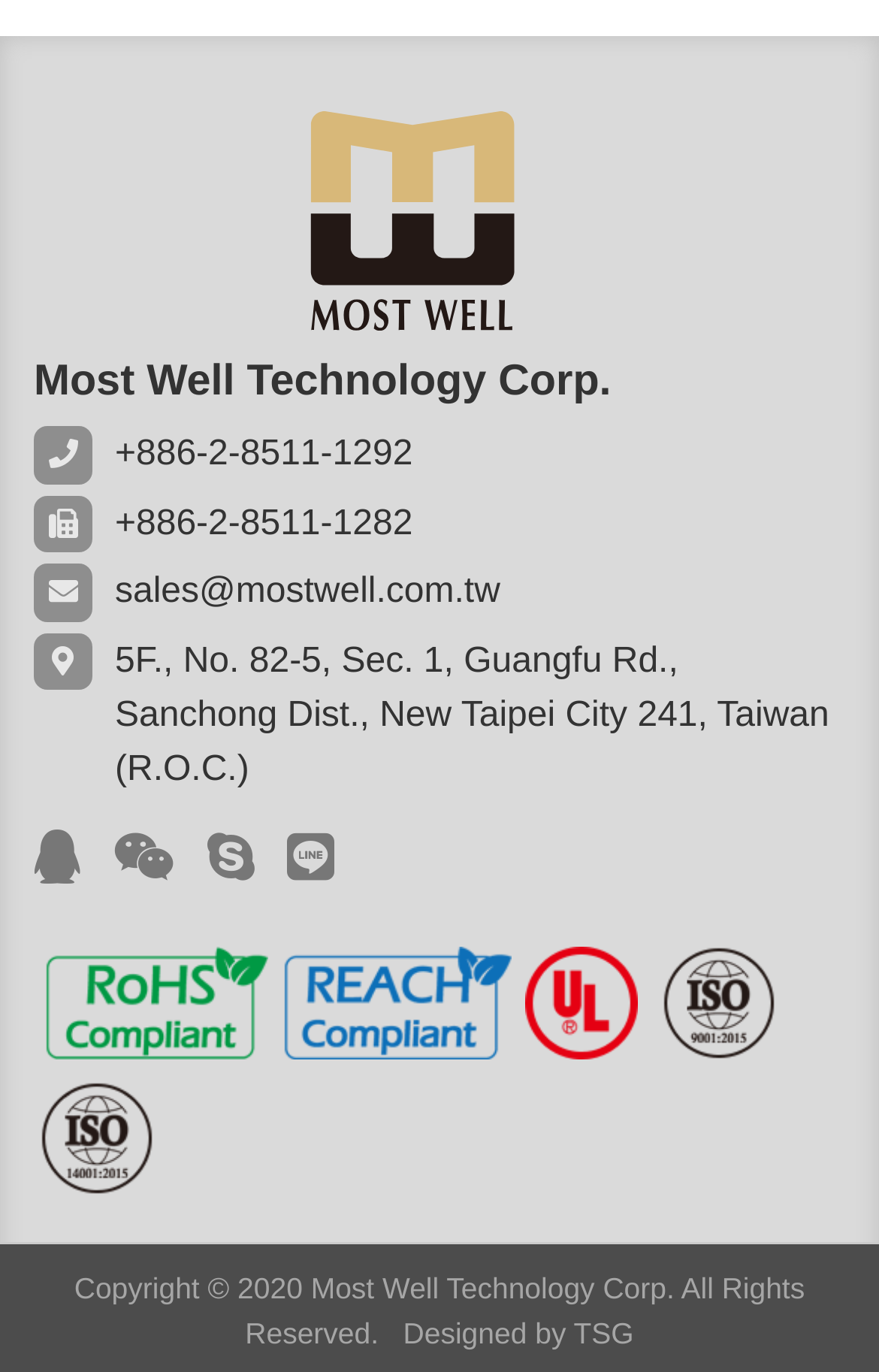Kindly provide the bounding box coordinates of the section you need to click on to fulfill the given instruction: "View the company address".

[0.131, 0.468, 0.943, 0.576]